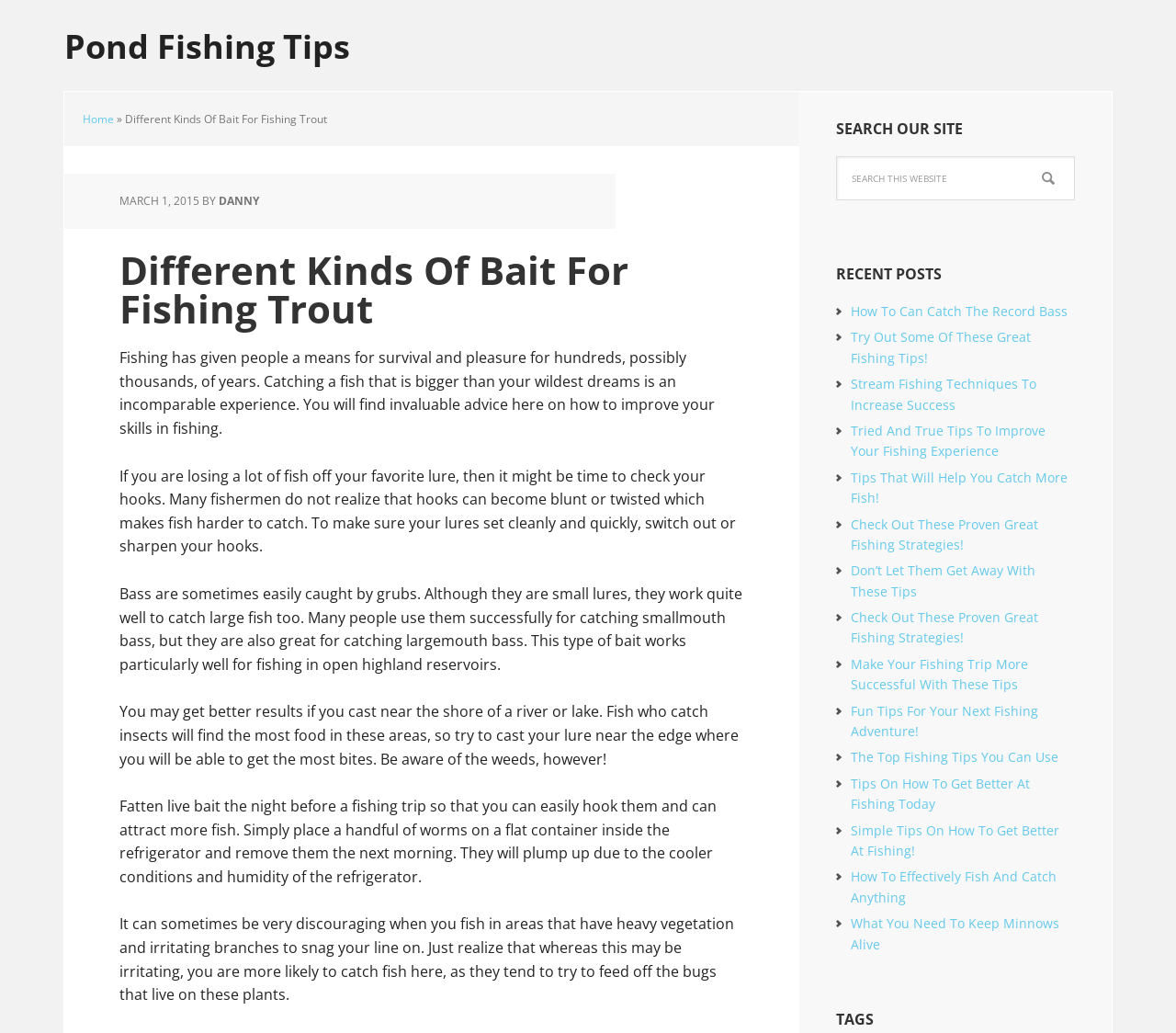Identify and provide the text content of the webpage's primary headline.

Different Kinds Of Bait For Fishing Trout